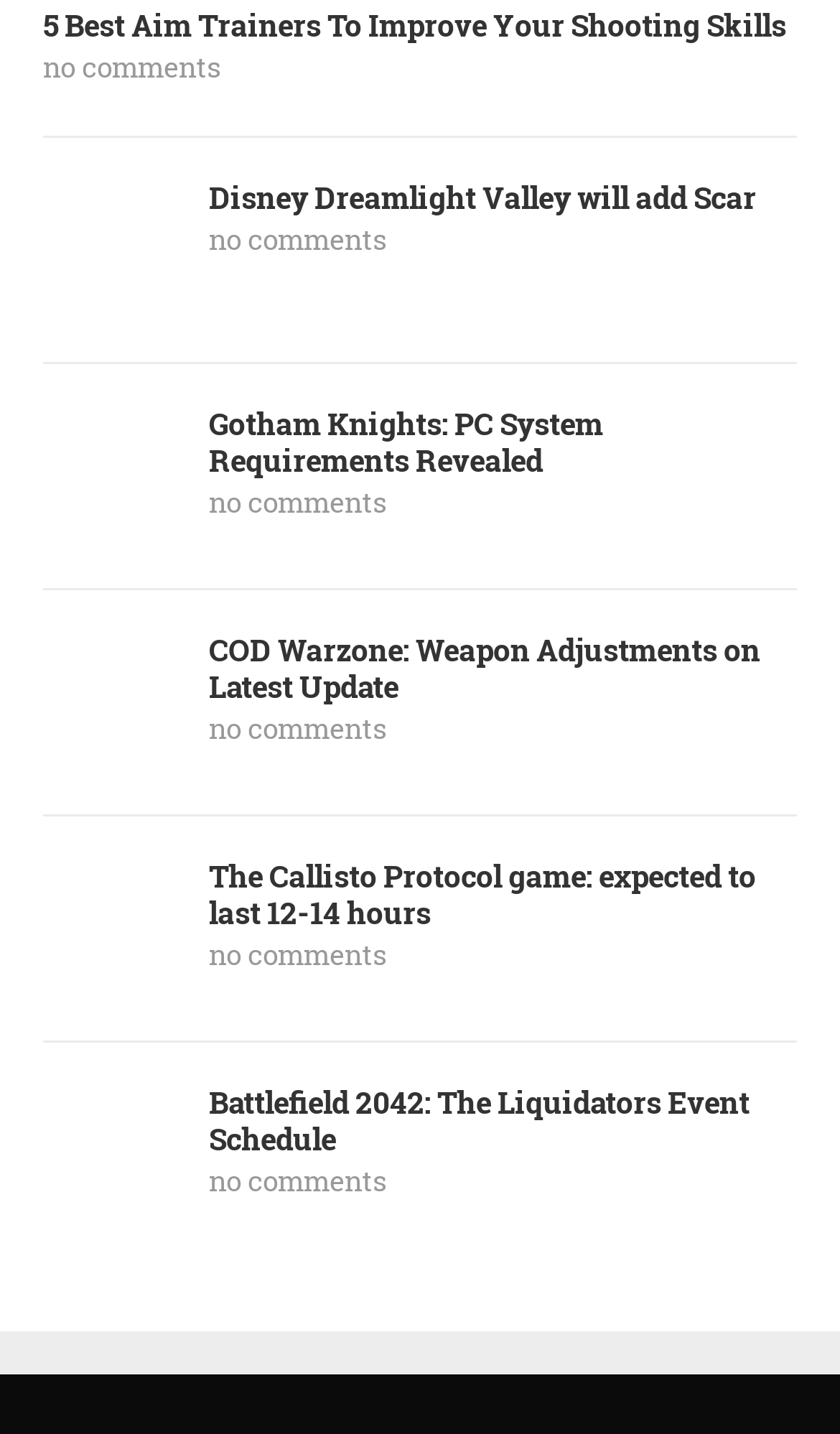Find the bounding box coordinates of the element you need to click on to perform this action: 'browse events'. The coordinates should be represented by four float values between 0 and 1, in the format [left, top, right, bottom].

None